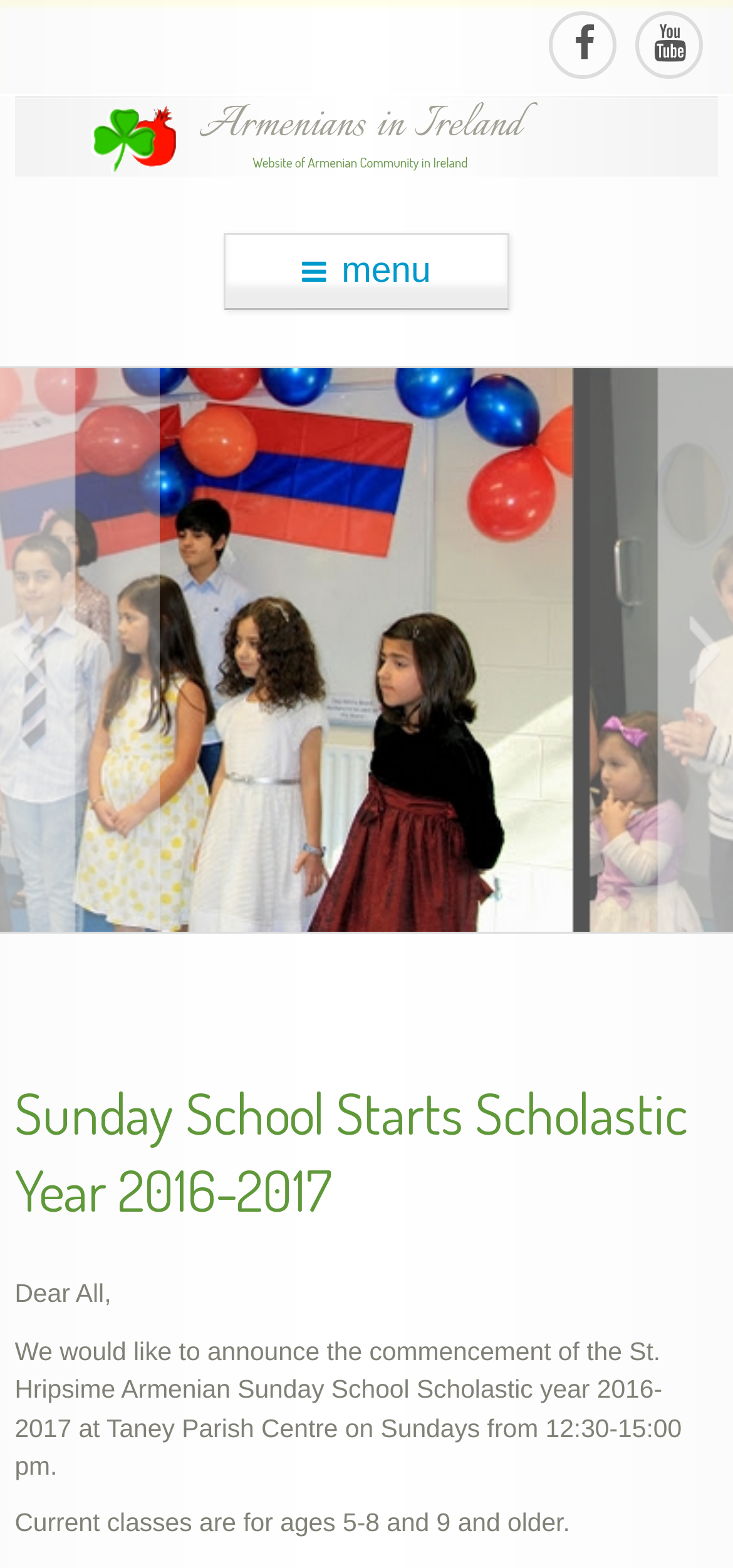What is the age range for the current classes?
Utilize the information in the image to give a detailed answer to the question.

The webpage mentions that the current classes are for ages 5-8 and 9 and older, which can be found in the paragraph starting with 'We would like to announce the commencement...'.